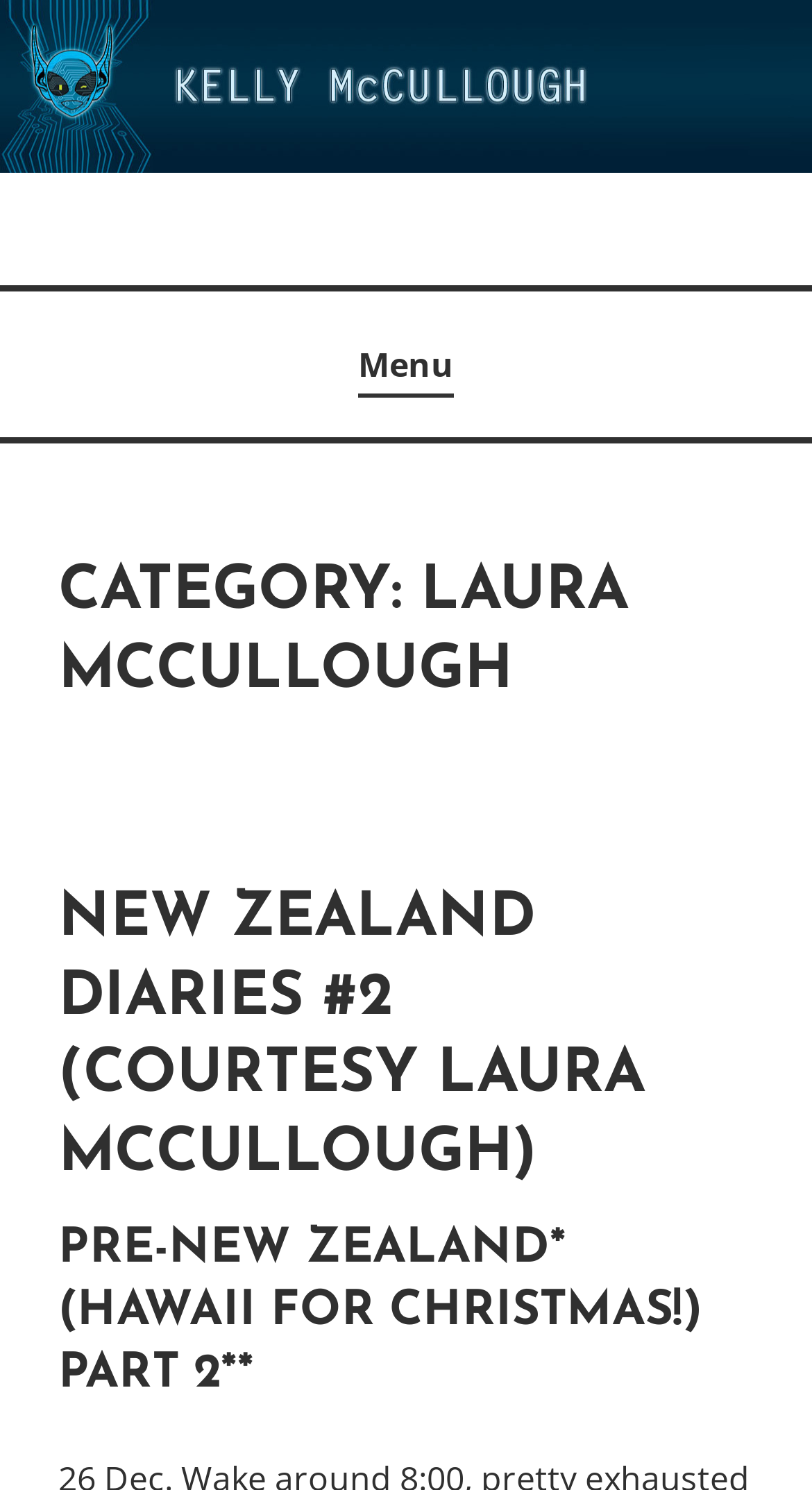Provide the bounding box coordinates of the HTML element described as: "Kelly McCullough". The bounding box coordinates should be four float numbers between 0 and 1, i.e., [left, top, right, bottom].

[0.072, 0.199, 0.526, 0.221]